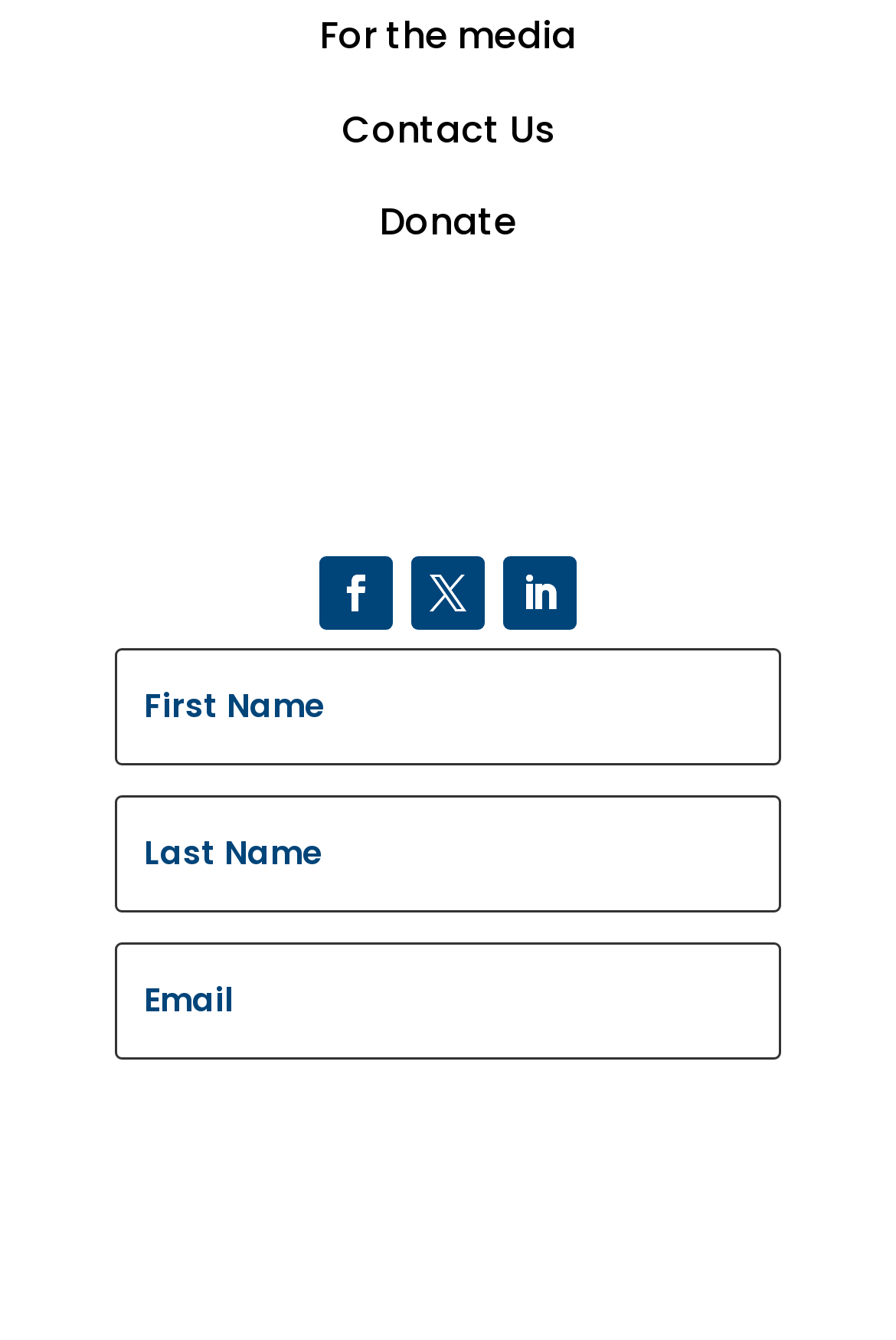Identify the bounding box coordinates for the UI element described as: "name="et_pb_signup_email" placeholder="Email"". The coordinates should be provided as four floats between 0 and 1: [left, top, right, bottom].

[0.128, 0.704, 0.872, 0.791]